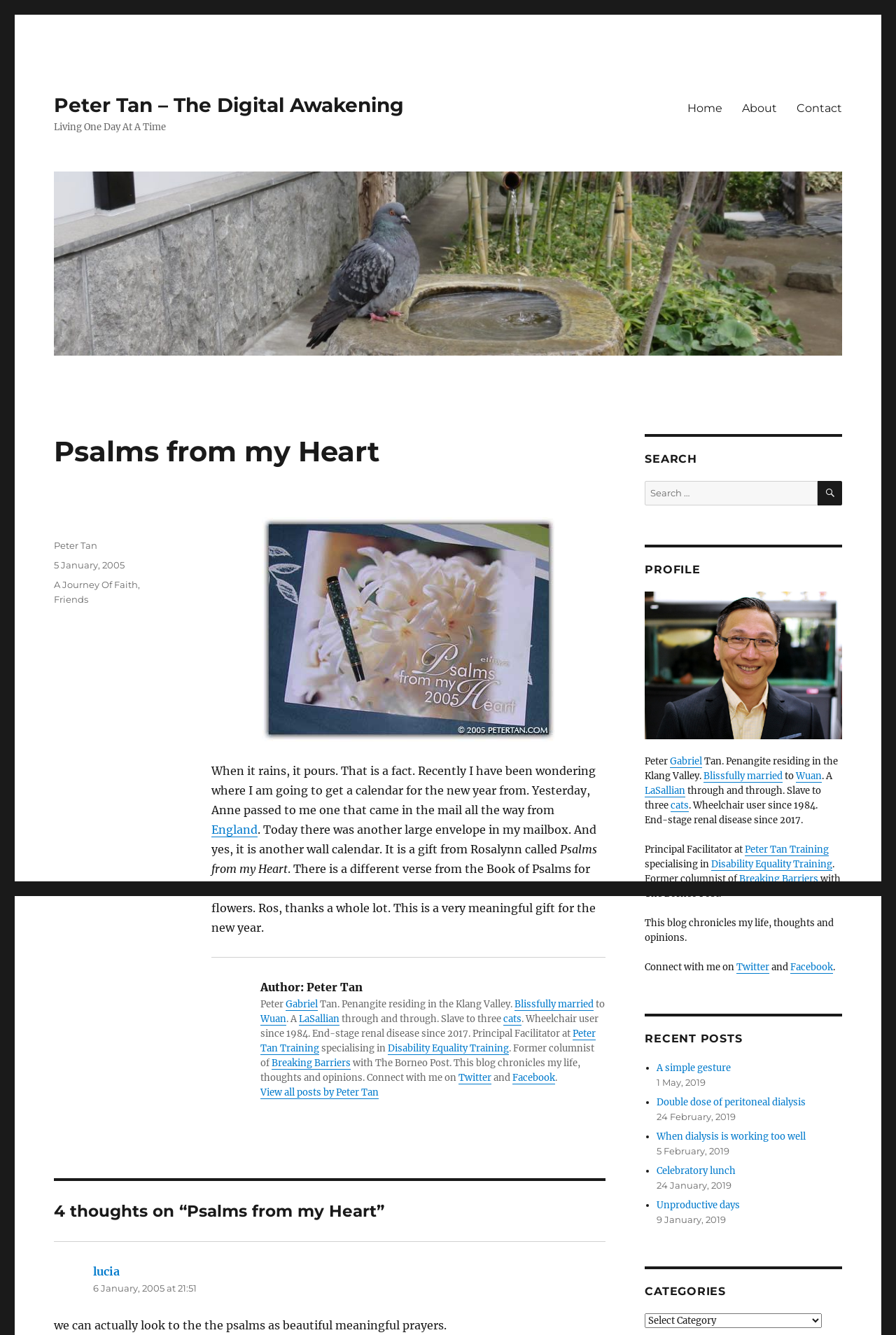Locate the bounding box of the UI element based on this description: "Double dose of peritoneal dialysis". Provide four float numbers between 0 and 1 as [left, top, right, bottom].

[0.733, 0.821, 0.899, 0.83]